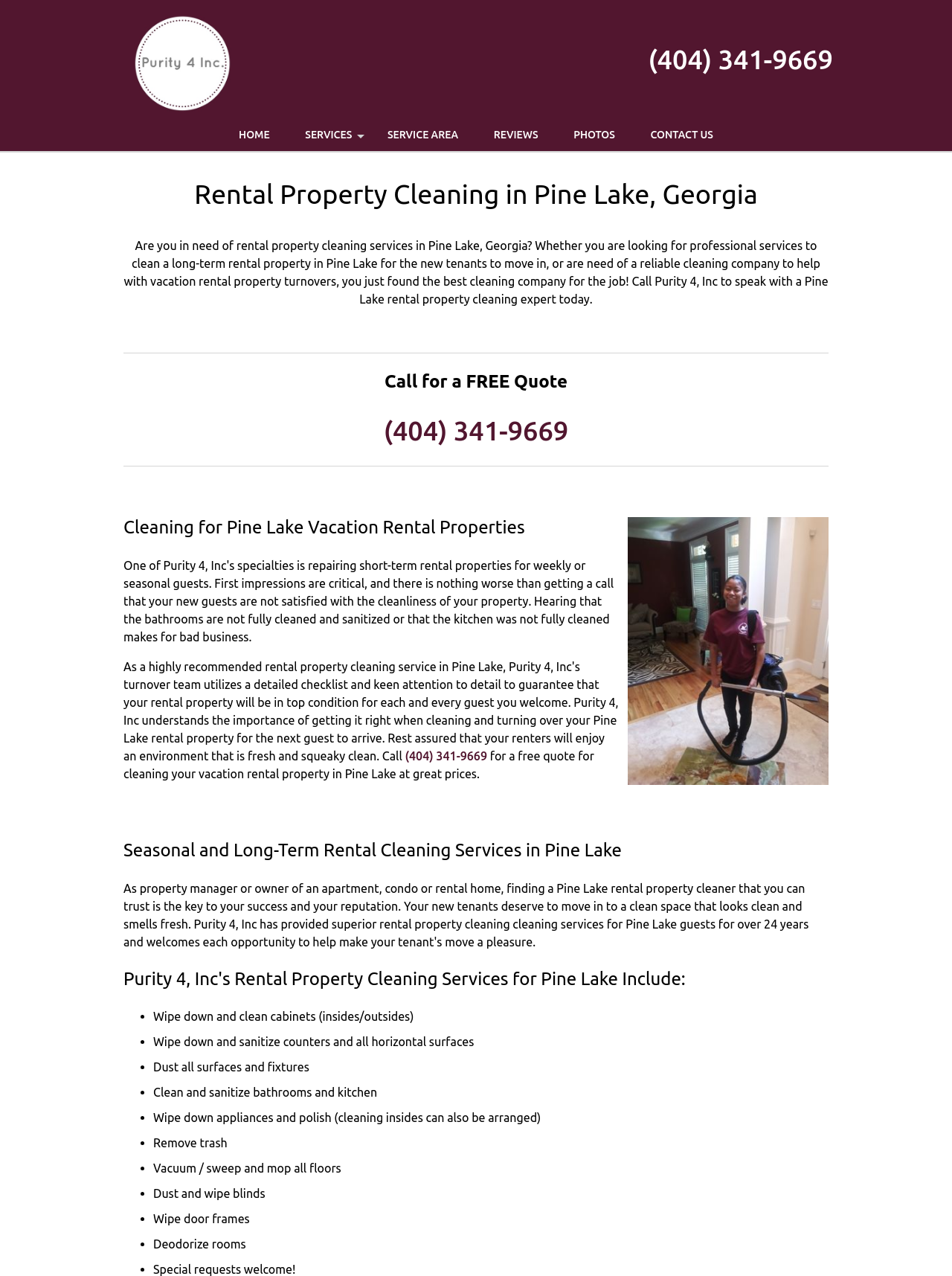Show the bounding box coordinates of the region that should be clicked to follow the instruction: "Call for a free quote."

[0.403, 0.325, 0.597, 0.349]